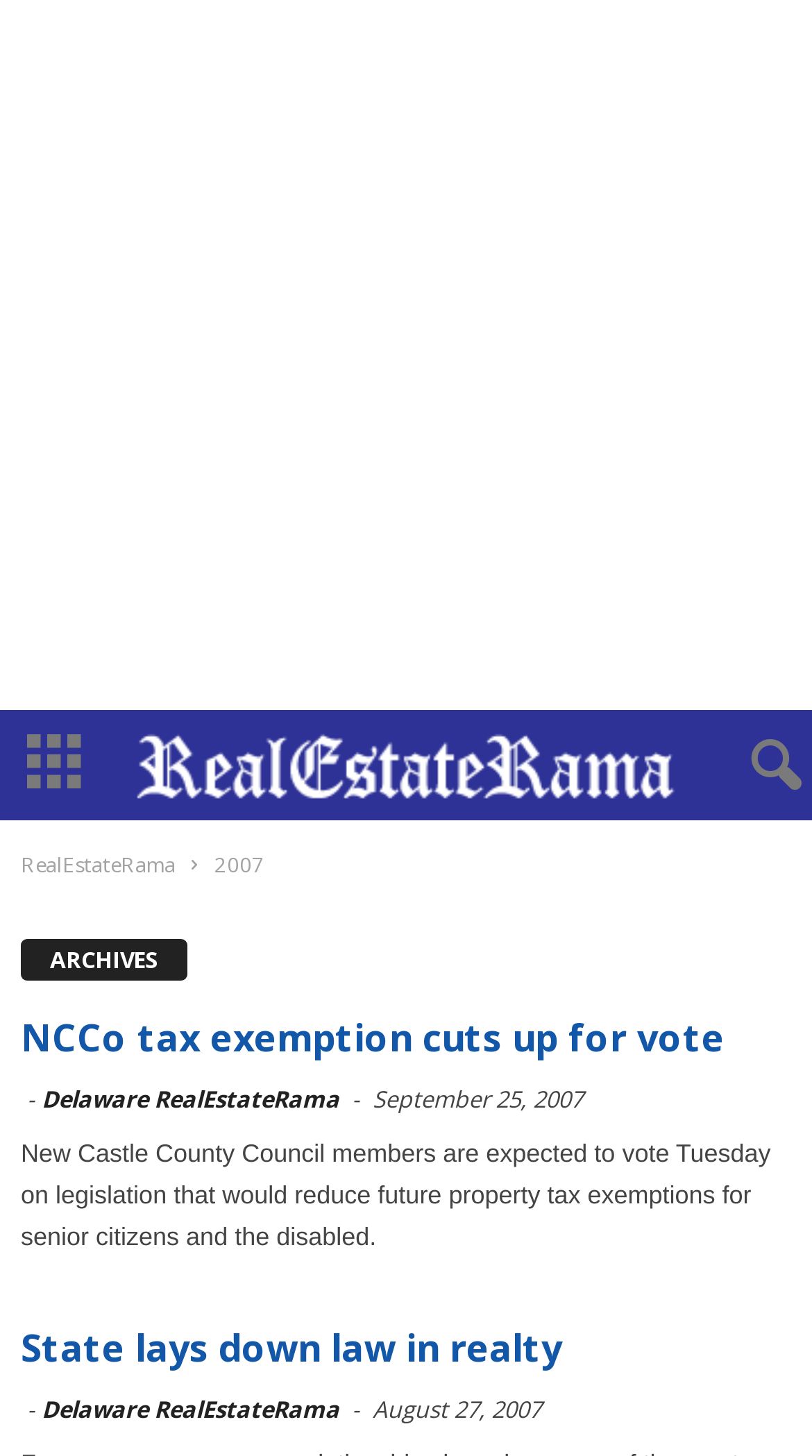Identify the coordinates of the bounding box for the element described below: "RealEstateRama". Return the coordinates as four float numbers between 0 and 1: [left, top, right, bottom].

[0.026, 0.583, 0.215, 0.603]